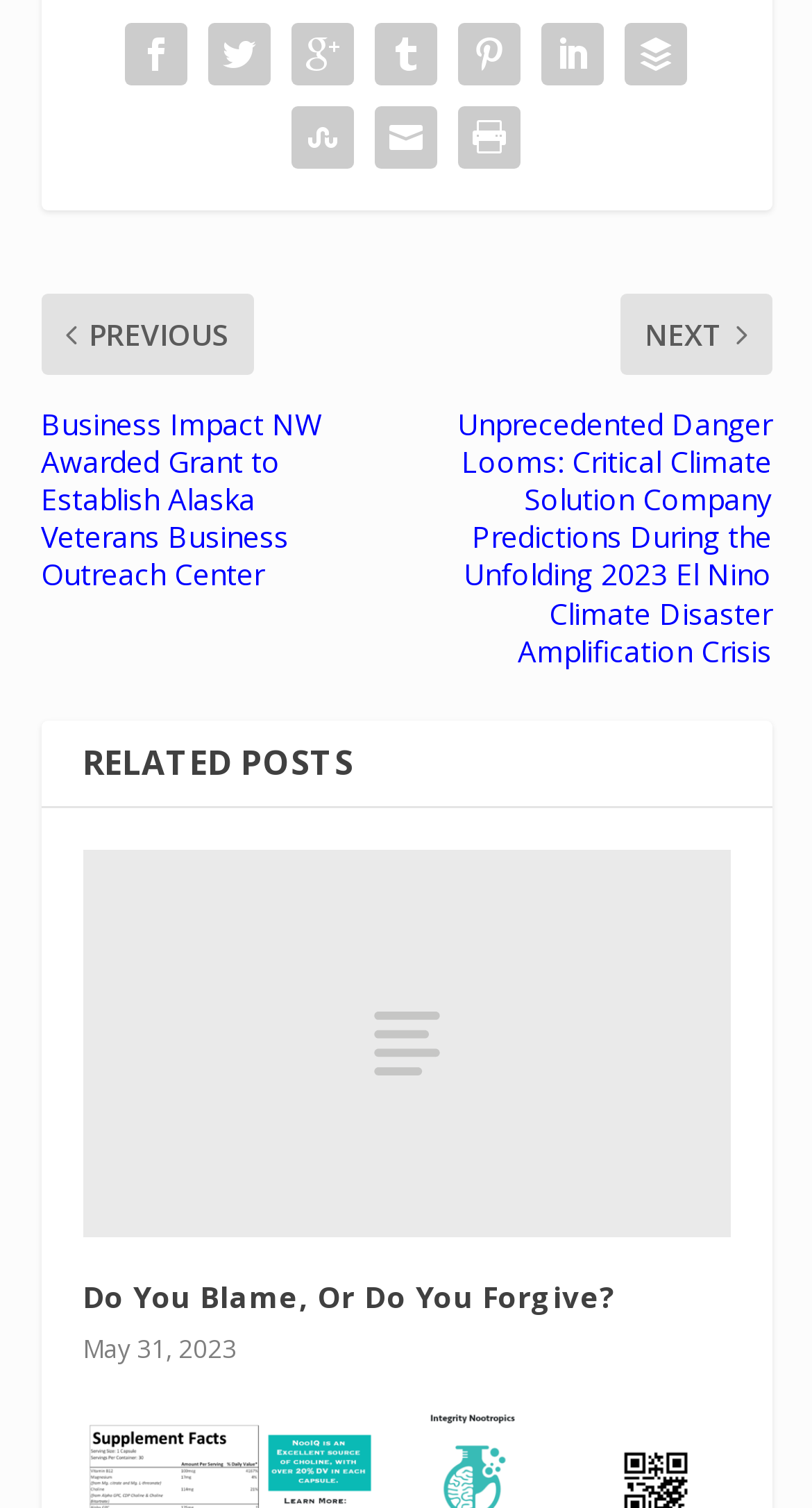Utilize the details in the image to thoroughly answer the following question: How many links are present in the top row?

There are 7 links present in the top row, which can be determined by counting the link elements with y1 coordinates ranging from 0.008 to 0.063.